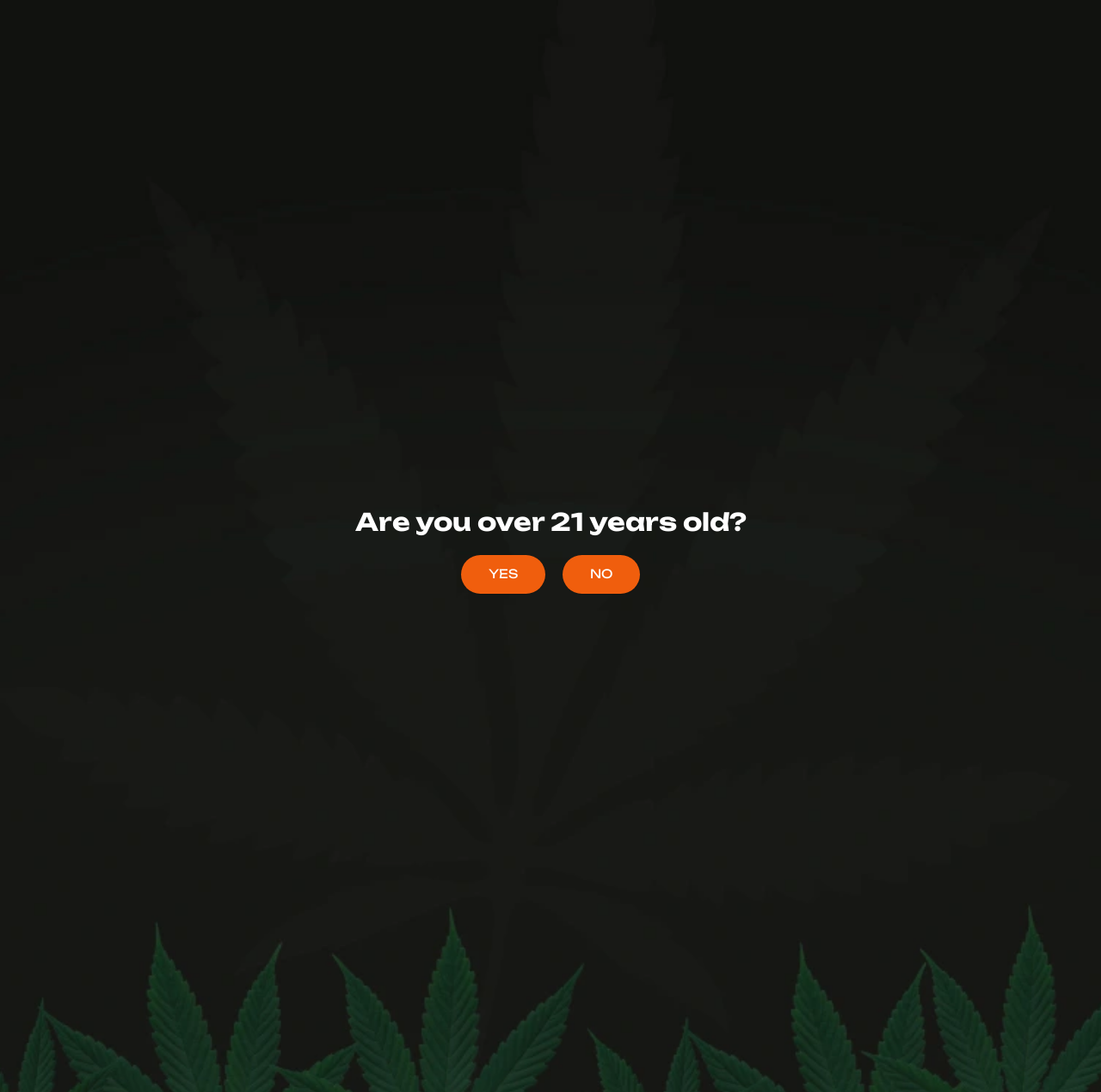What is the main topic of this webpage?
Give a detailed explanation using the information visible in the image.

Based on the webpage content, the main topic is about the use of cannabis for pain management, which is evident from the heading 'CANNABIS FOR PAIN MANAGEMENT' and the text that follows, discussing the science behind cannabis and its effectiveness in pain relief.